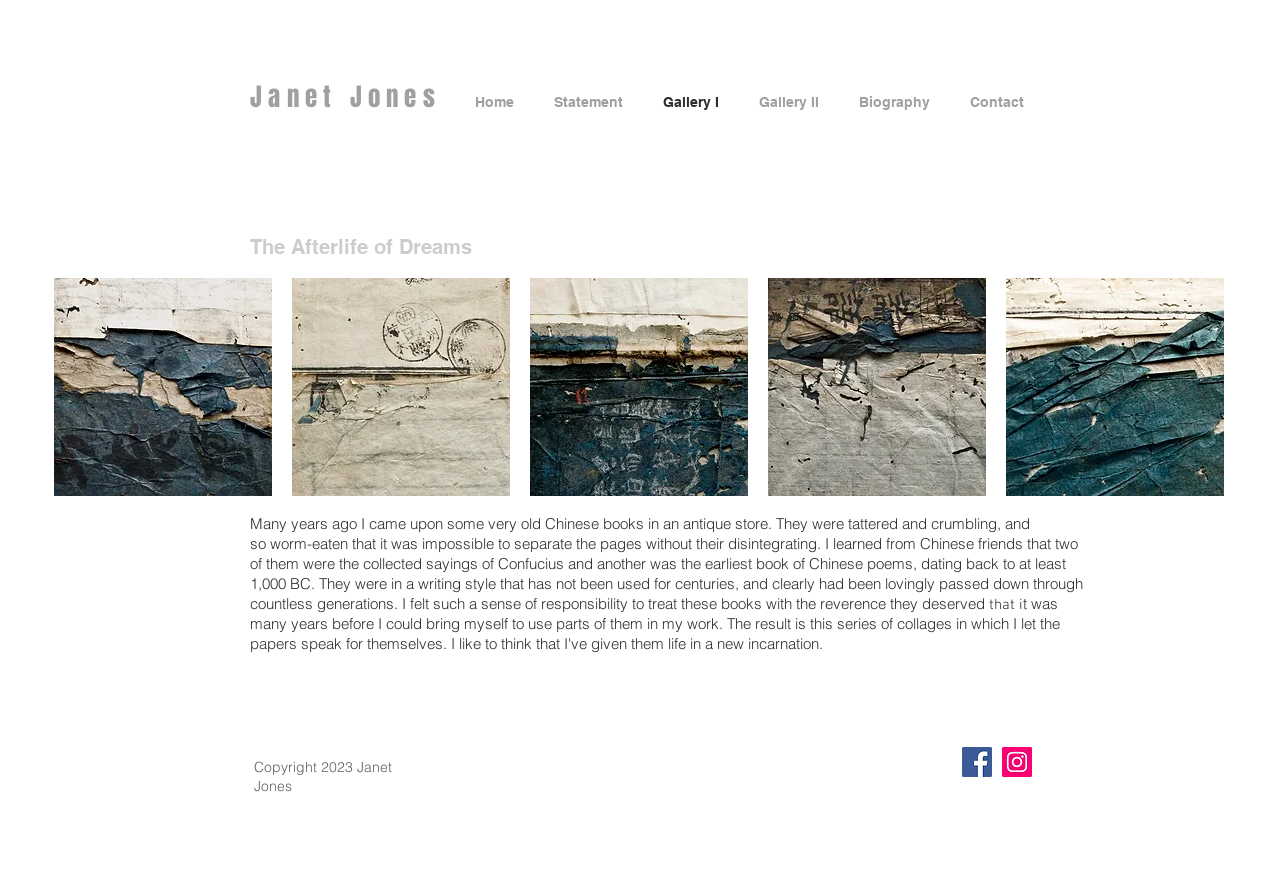How many gallery sections are there?
Please give a detailed and elaborate answer to the question based on the image.

The number of gallery sections can be determined by looking at the navigation links at the top of the webpage, which include 'Gallery I' and 'Gallery II'. This suggests that there are two gallery sections on the website.